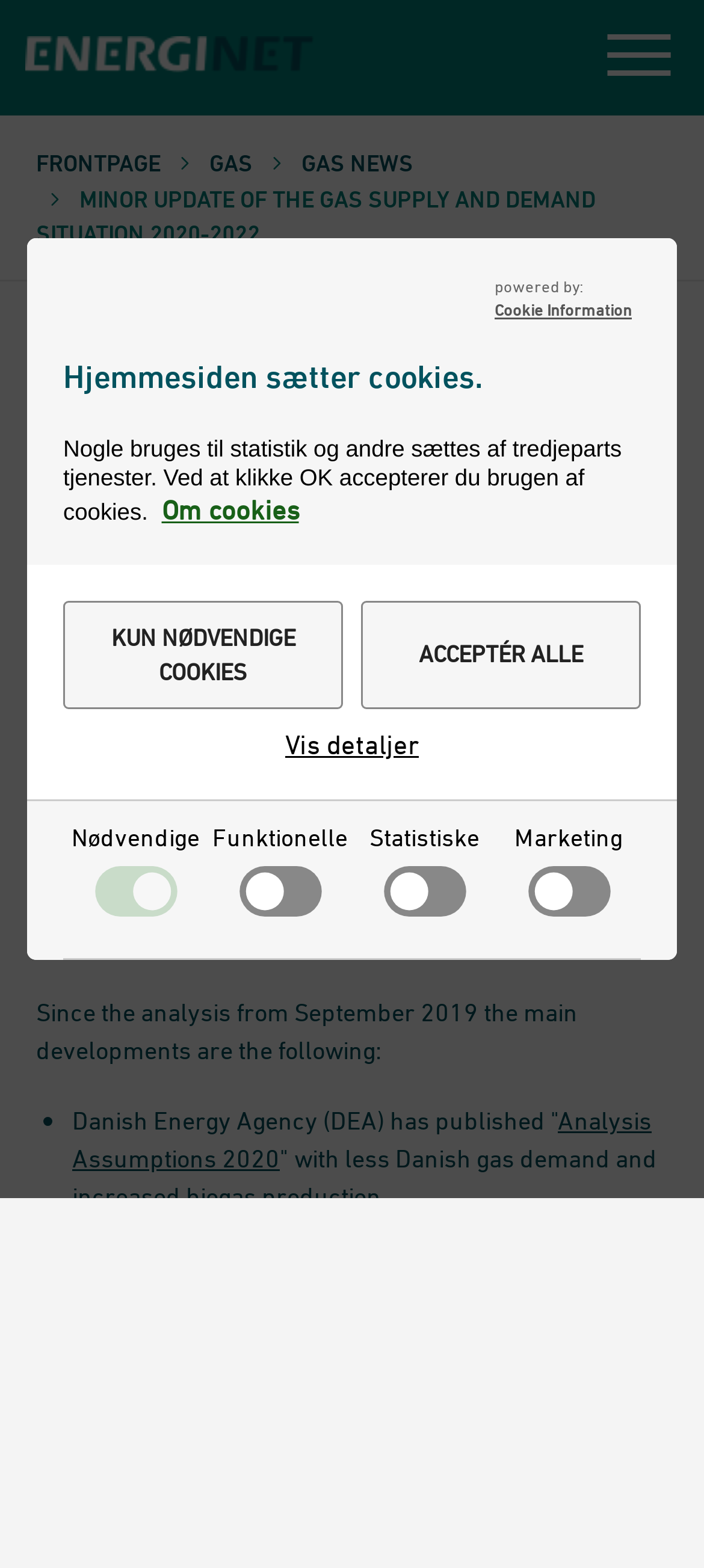How many links are there in the breadcrumb navigation?
Based on the image, provide your answer in one word or phrase.

4